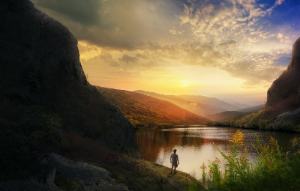What is the figure at the water's edge doing?
Look at the image and construct a detailed response to the question.

The solitary figure stands at the water's edge, gazing out towards the horizon where the sun dips below the distant mountains, suggesting that the figure is taking in the breathtaking view.